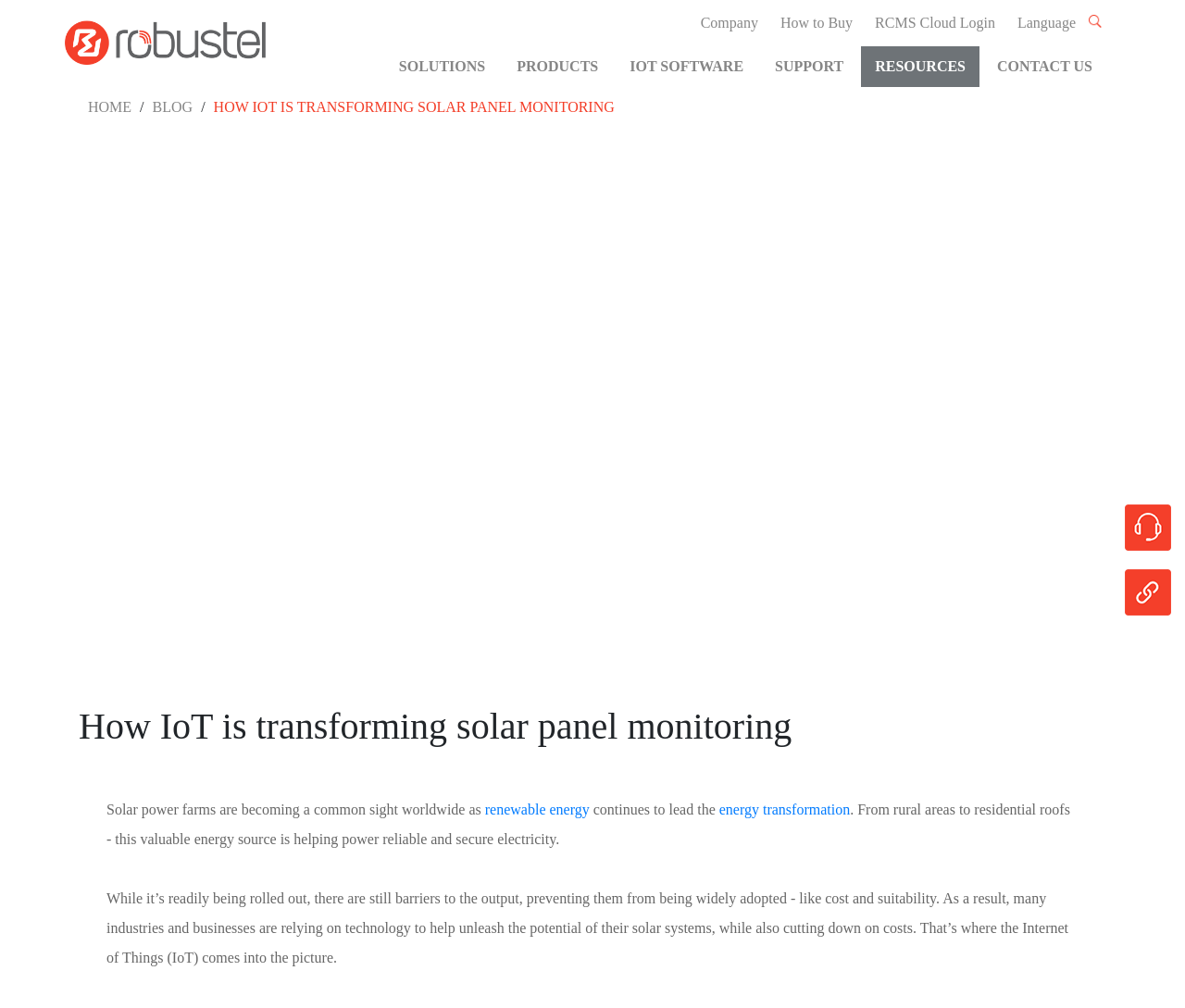Create a detailed narrative of the webpage’s visual and textual elements.

The webpage is about how IoT technology is transforming solar panel monitoring. At the top left corner, there is a logo image. Below the logo, there are several links, including "Company", "How to Buy", "RCMS Cloud Login", and "Language" with a dropdown option. 

To the right of the logo, there is a navigation menu with links to "SOLUTIONS", "PRODUCTS", "IOT SOFTWARE", "SUPPORT", "RESOURCES", and "CONTACT US". Below the navigation menu, there is a secondary navigation menu with links to "HOME", "BLOG", and a separator line.

The main content of the webpage starts with a heading "How IoT is transforming solar panel monitoring" and a large image of a solar farm. Below the image, there is a paragraph of text that discusses the increasing adoption of solar power farms worldwide and how they are helping to power reliable and secure electricity. The text also mentions that despite the growth, there are still barriers to the output of solar systems, such as cost and suitability.

The webpage then explains how IoT technology is being used to help unleash the potential of solar systems while cutting down on costs. There are two social media links with icons at the bottom right corner of the page.